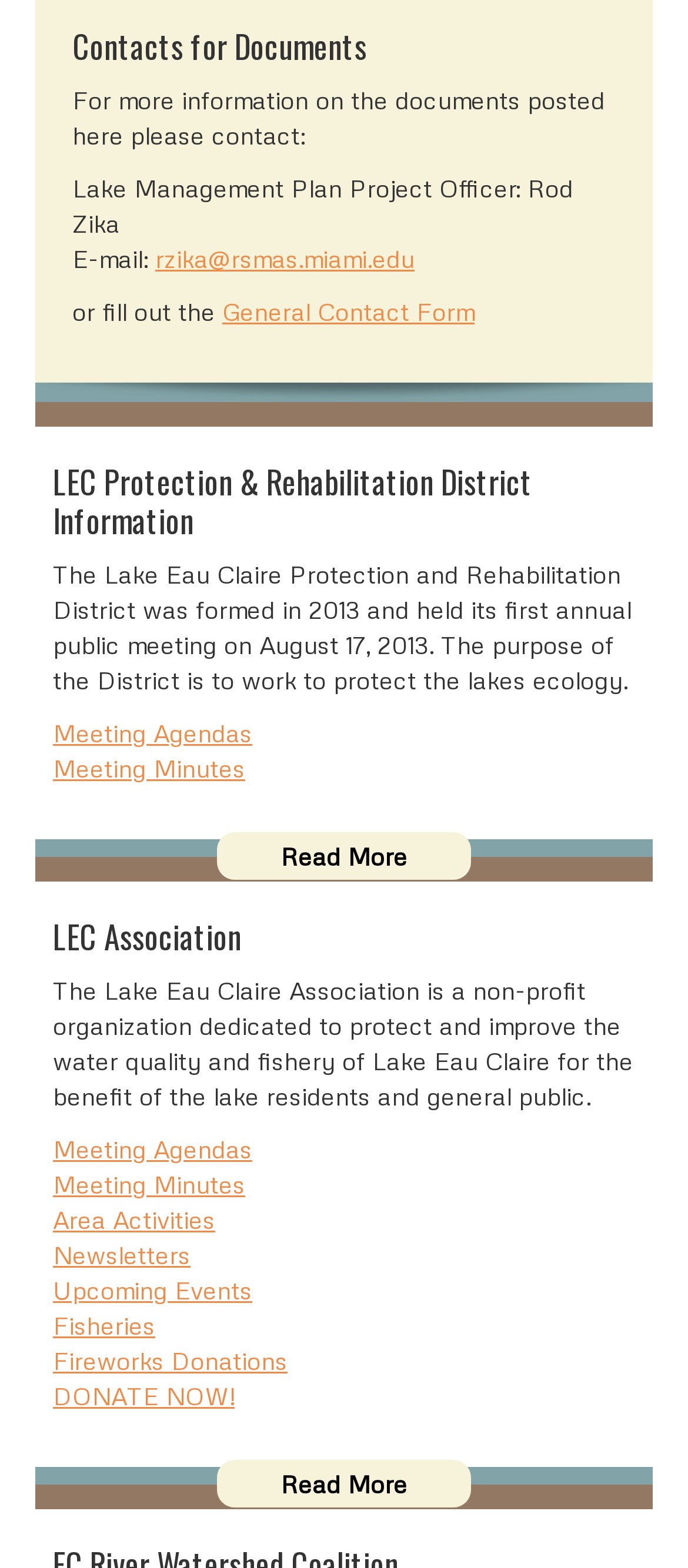Please specify the bounding box coordinates of the clickable section necessary to execute the following command: "Read more about the Lake Eau Claire Protection and Rehabilitation District".

[0.315, 0.531, 0.685, 0.561]